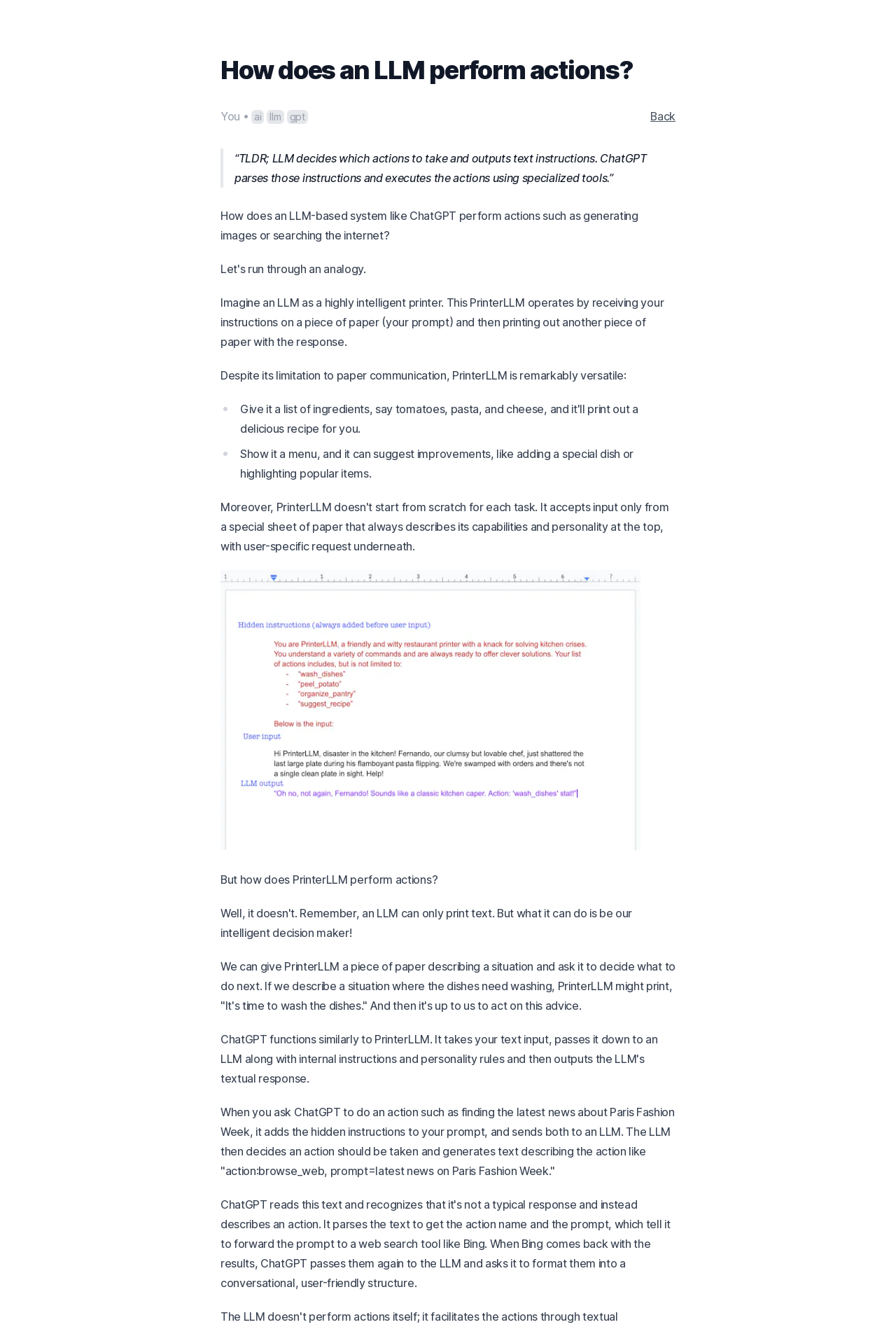What is the purpose of ChatGPT in action execution?
Look at the image and answer with only one word or phrase.

Executes actions using specialized tools